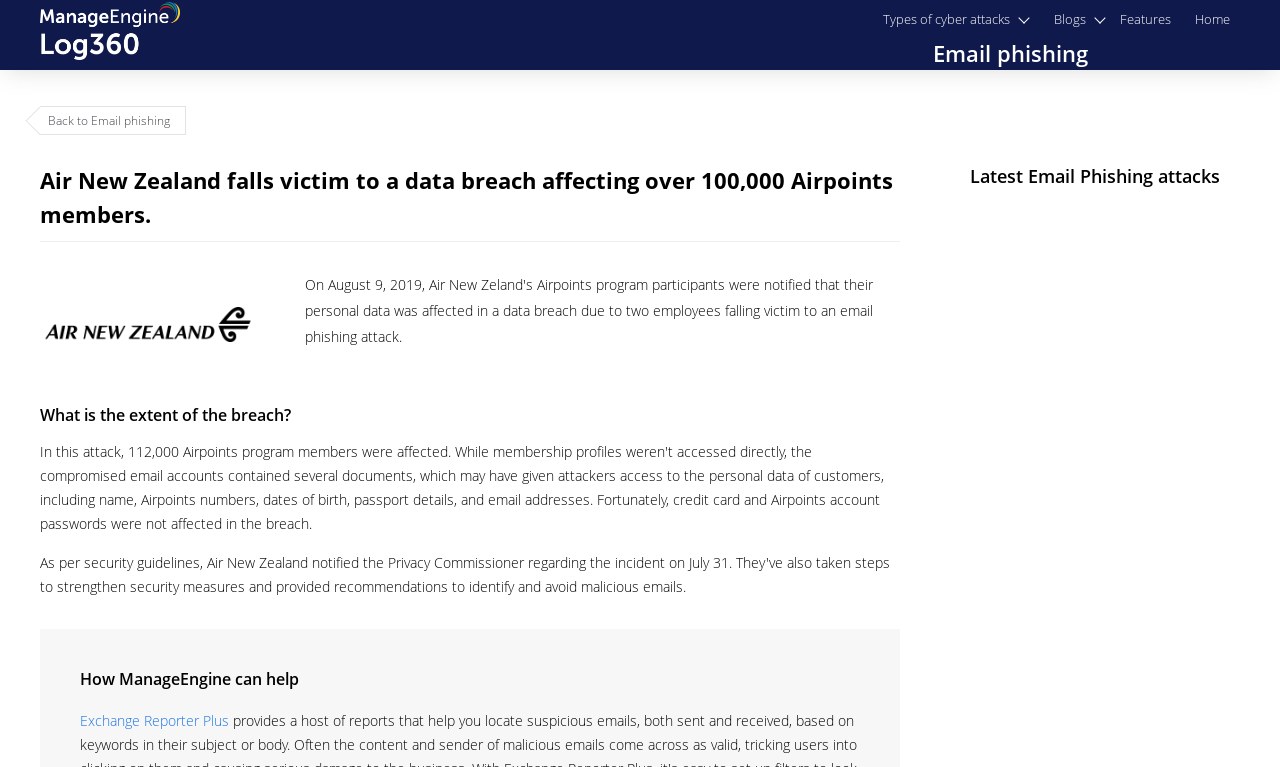Answer the question using only a single word or phrase: 
What is the extent of the breach?

Unknown